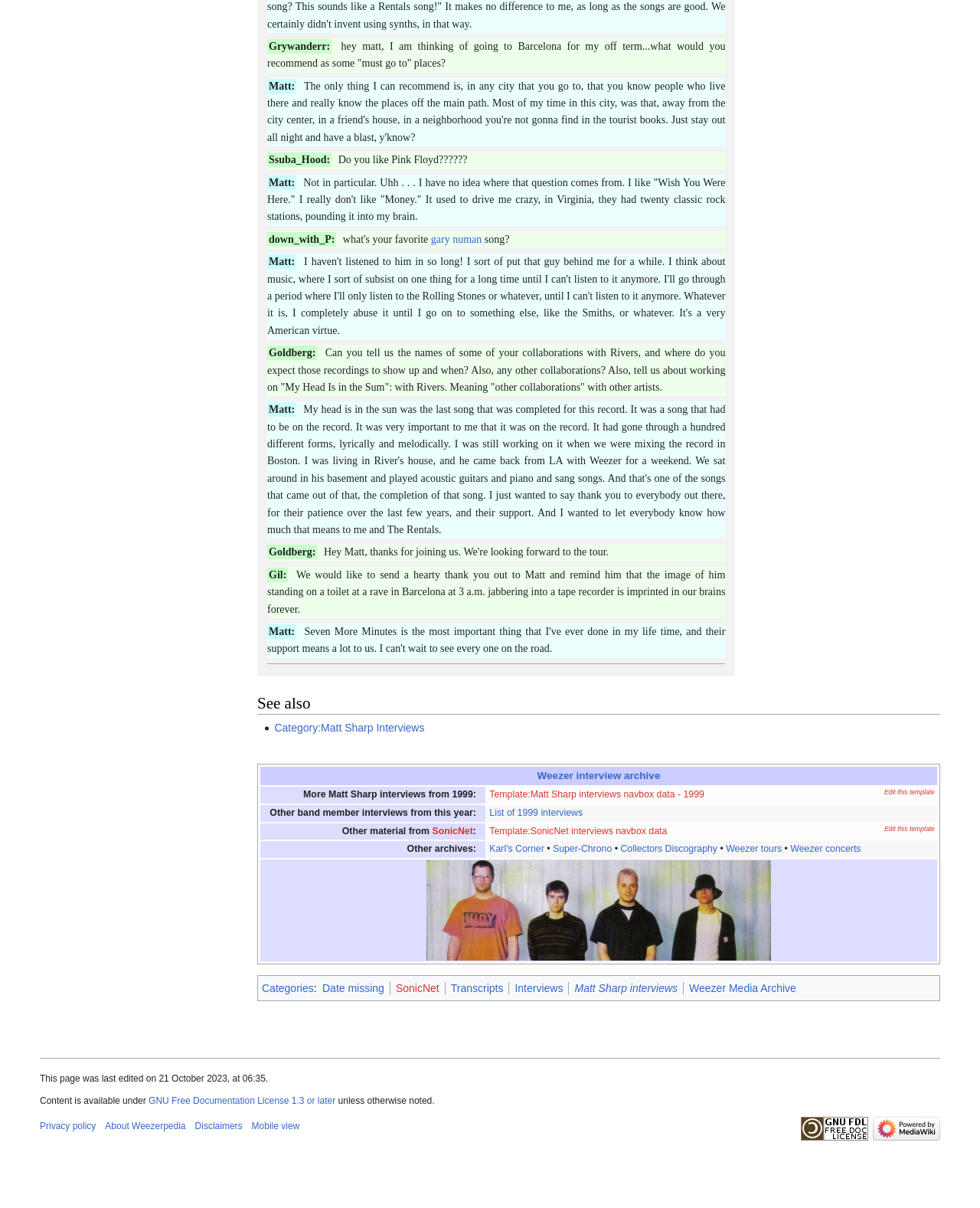What is the name of the band associated with Matt Sharp?
Respond to the question with a single word or phrase according to the image.

Weezer